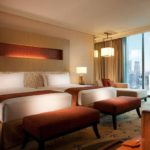What can be seen through the large windows?
From the screenshot, supply a one-word or short-phrase answer.

Cityscape